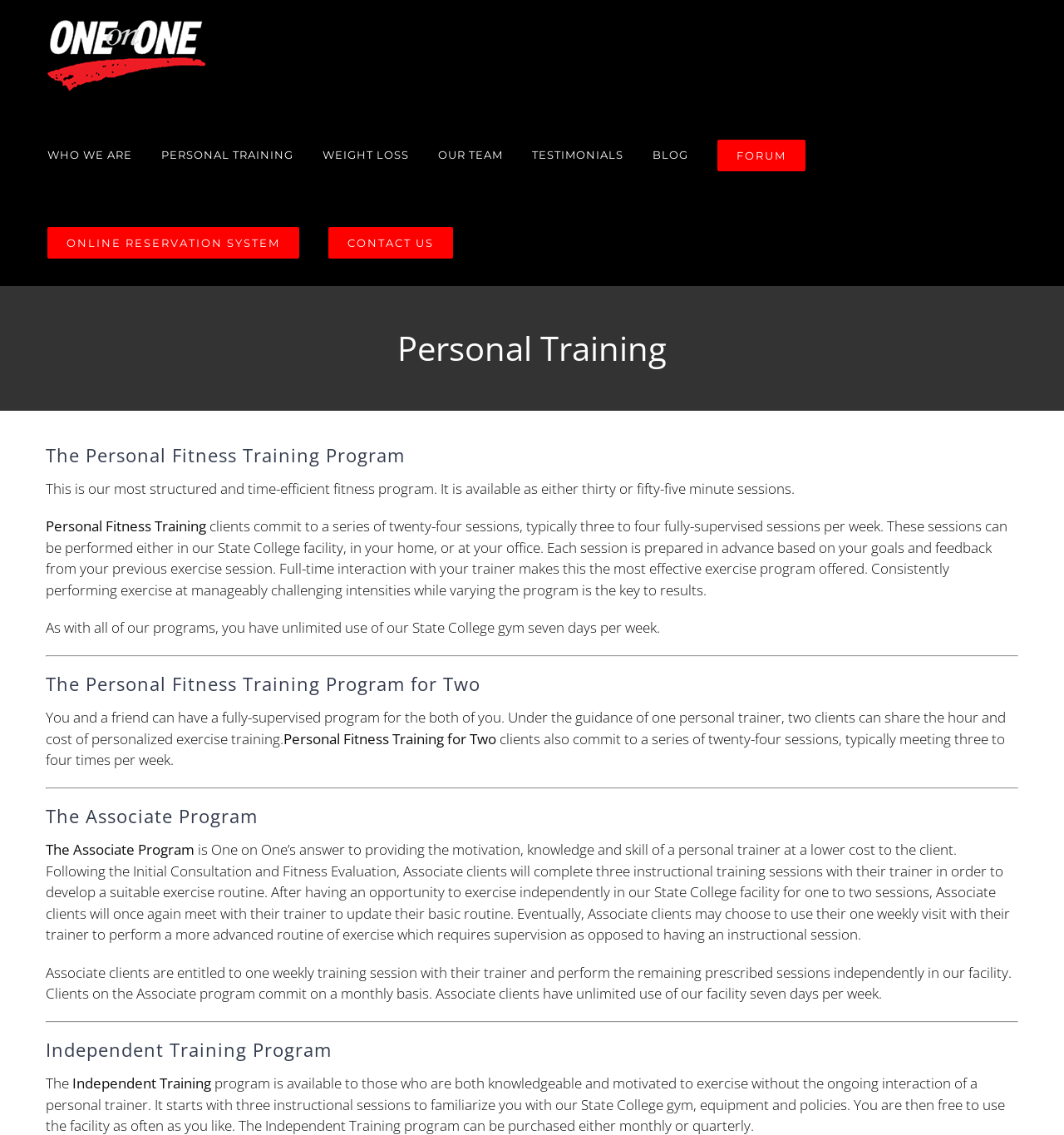What is the benefit of the Personal Fitness Training Program?
Using the information presented in the image, please offer a detailed response to the question.

According to the webpage, the Personal Fitness Training Program offers full-time interaction with a trainer, which makes it the most effective exercise program offered, and clients commit to a series of twenty-four sessions, typically three to four fully-supervised sessions per week.